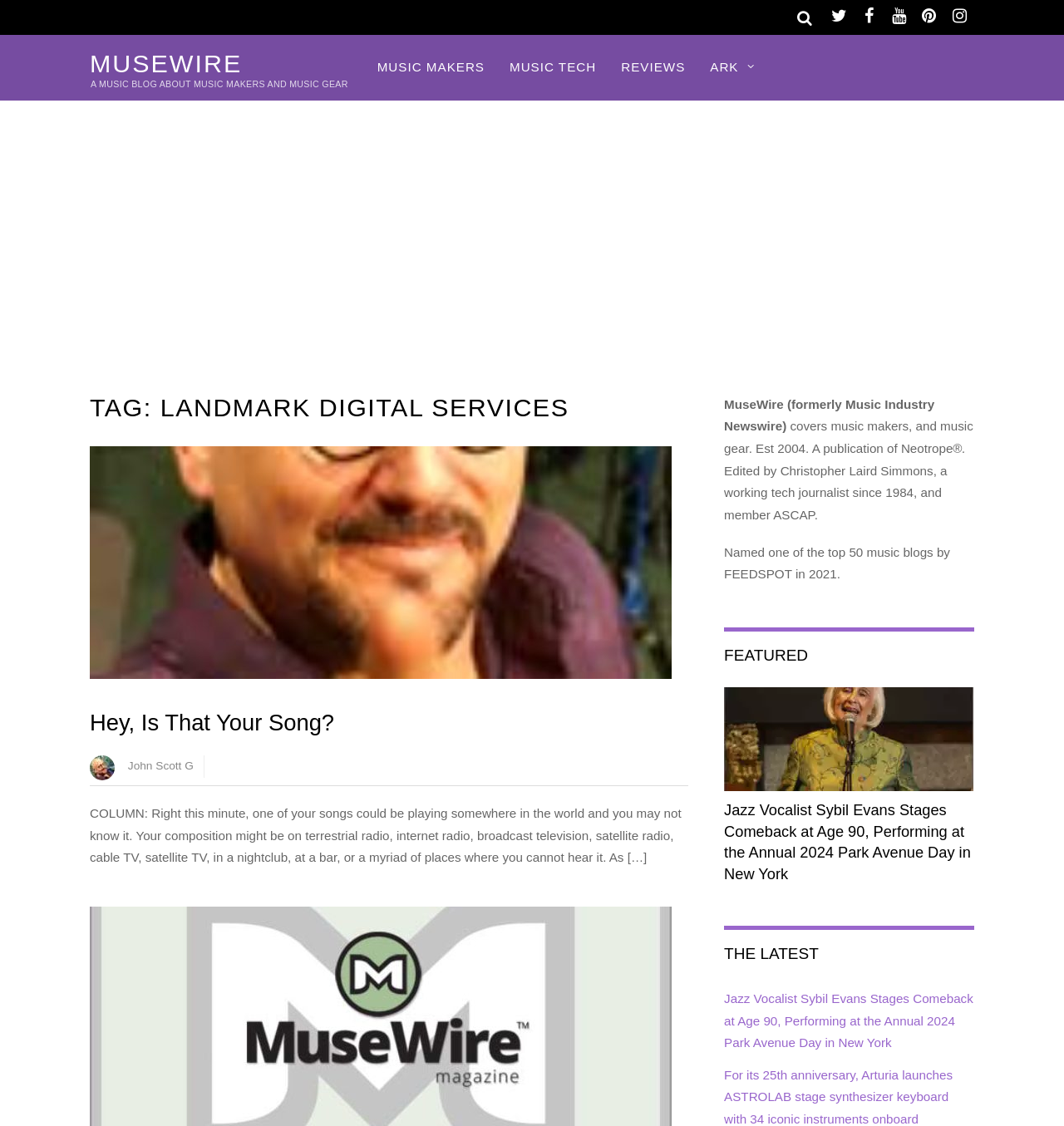Who is the editor of MuseWire?
Refer to the image and give a detailed answer to the query.

The editor of MuseWire can be found in the static text element 'Edited by Christopher Laird Simmons, a working tech journalist since 1984, and member ASCAP.' which is located at the bottom of the webpage.